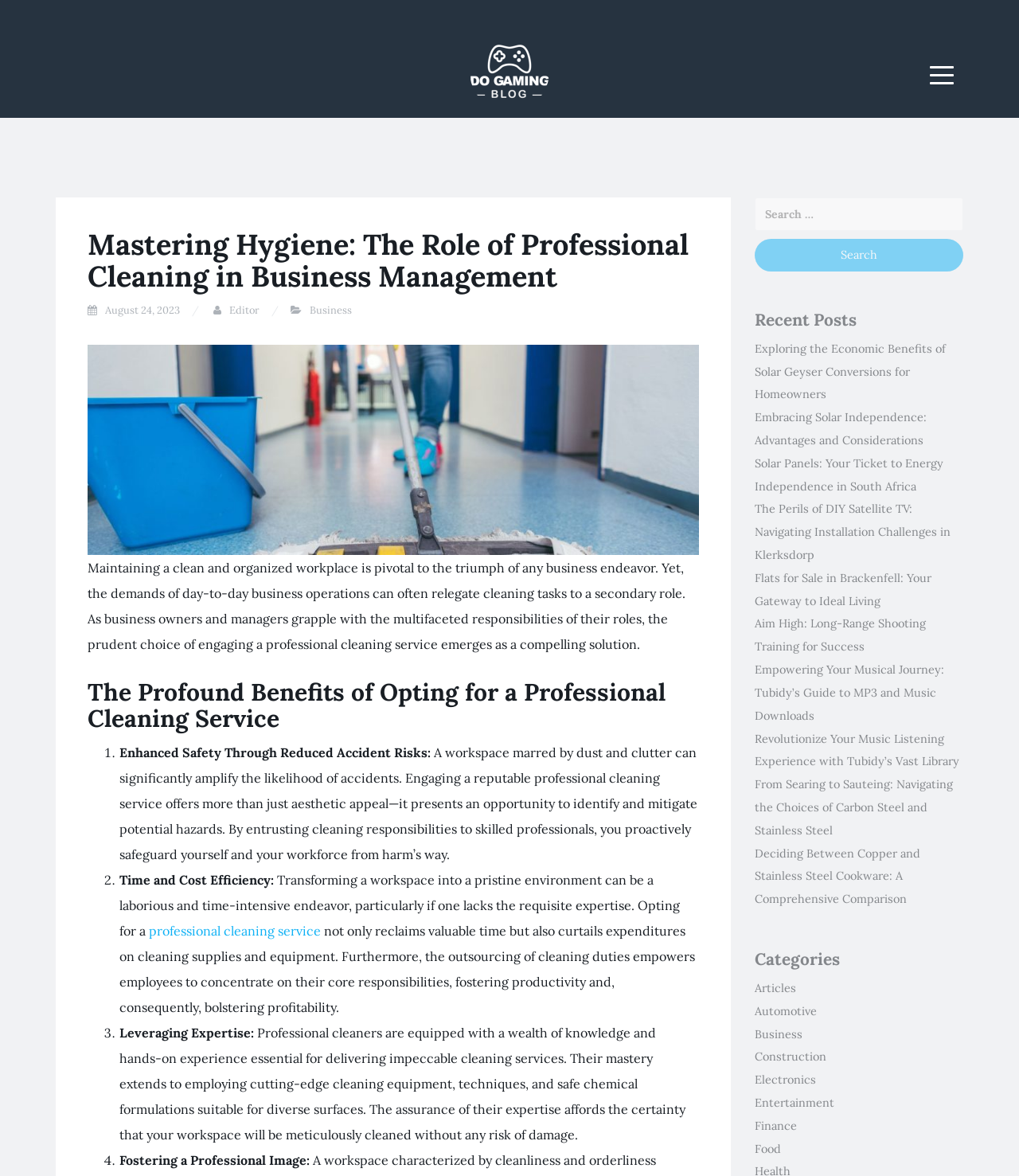Can you find the bounding box coordinates for the element that needs to be clicked to execute this instruction: "Click the 'Menu' button"? The coordinates should be given as four float numbers between 0 and 1, i.e., [left, top, right, bottom].

[0.903, 0.048, 0.945, 0.08]